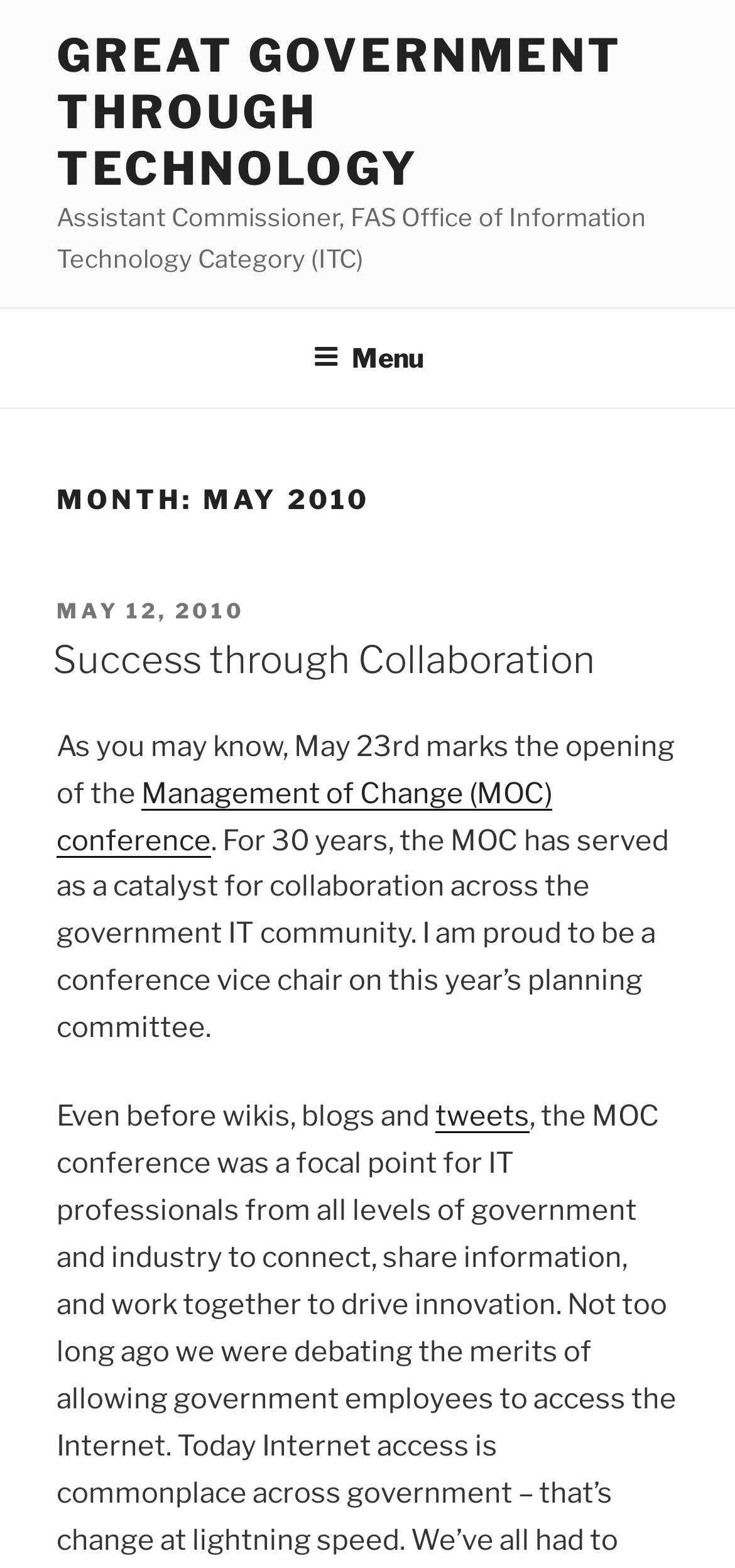Please provide a comprehensive answer to the question based on the screenshot: What is the category of the Assistant Commissioner?

Based on the static text element 'Assistant Commissioner, FAS Office of Information Technology Category (ITC)' with bounding box coordinates [0.077, 0.129, 0.879, 0.174], we can infer that the category of the Assistant Commissioner is FAS Office of Information Technology.